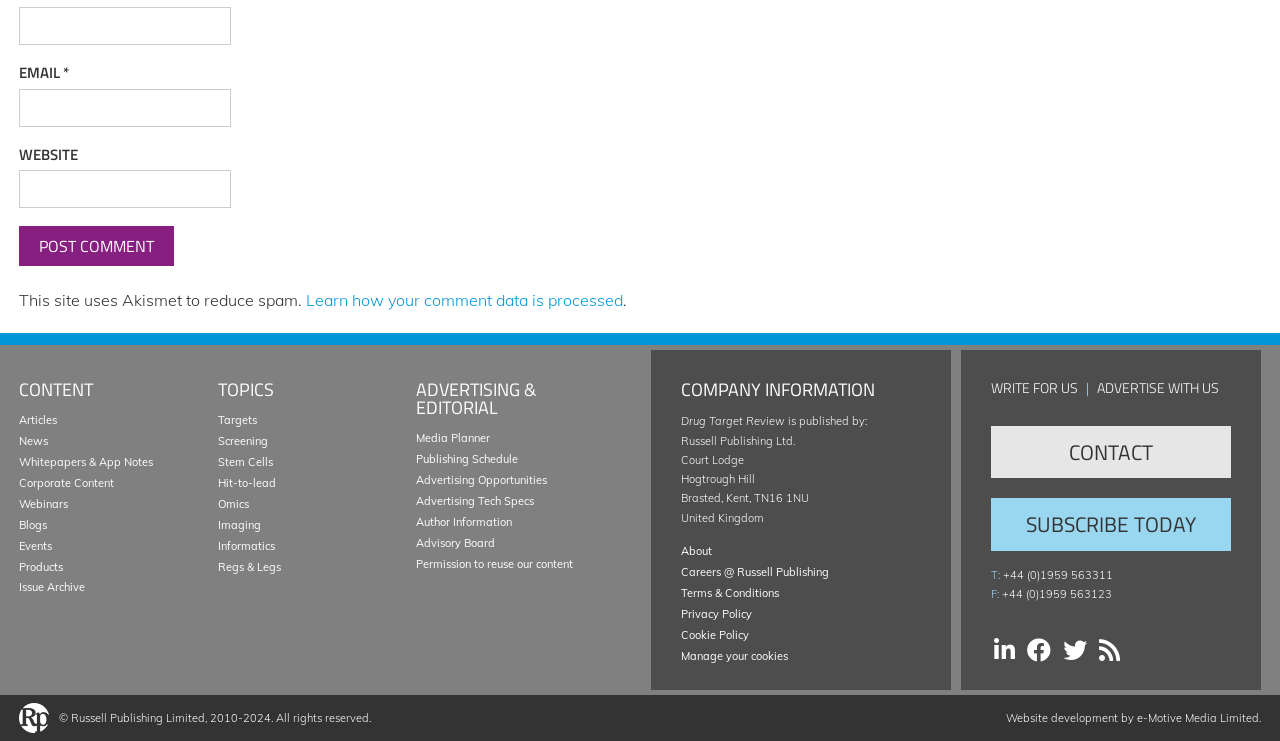Can you determine the bounding box coordinates of the area that needs to be clicked to fulfill the following instruction: "Enter your name"?

[0.015, 0.01, 0.181, 0.061]